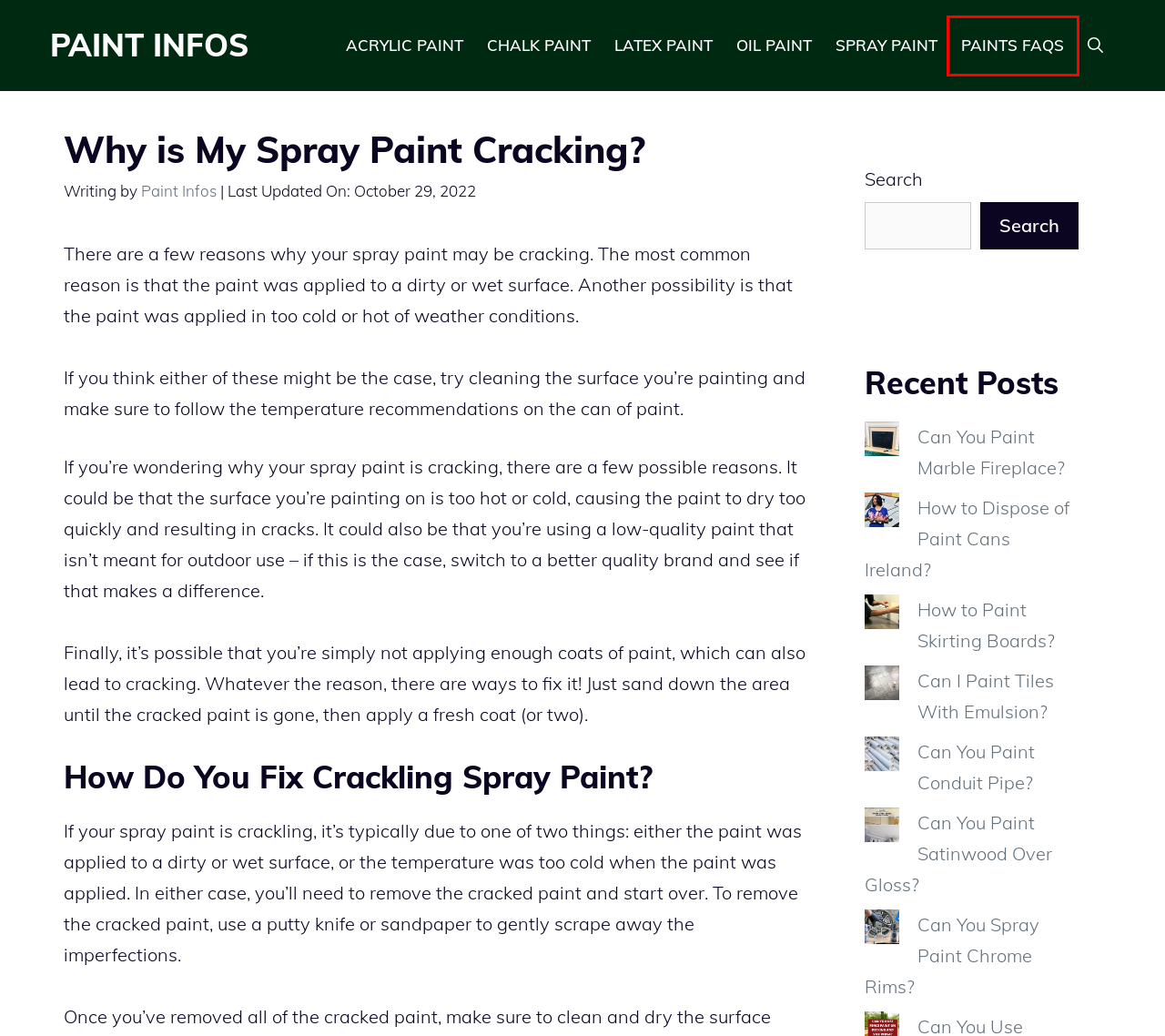You are provided a screenshot of a webpage featuring a red bounding box around a UI element. Choose the webpage description that most accurately represents the new webpage after clicking the element within the red bounding box. Here are the candidates:
A. Can You Paint Marble Fireplace?
B. Acrylic Paint
C. Can You Paint Satinwood Over Gloss?
D. Can You Paint Conduit Pipe?
E. Chalk Paint
F. Paints FAQs
G. Oil Paint
H. Can You Spray Paint Chrome Rims?

F